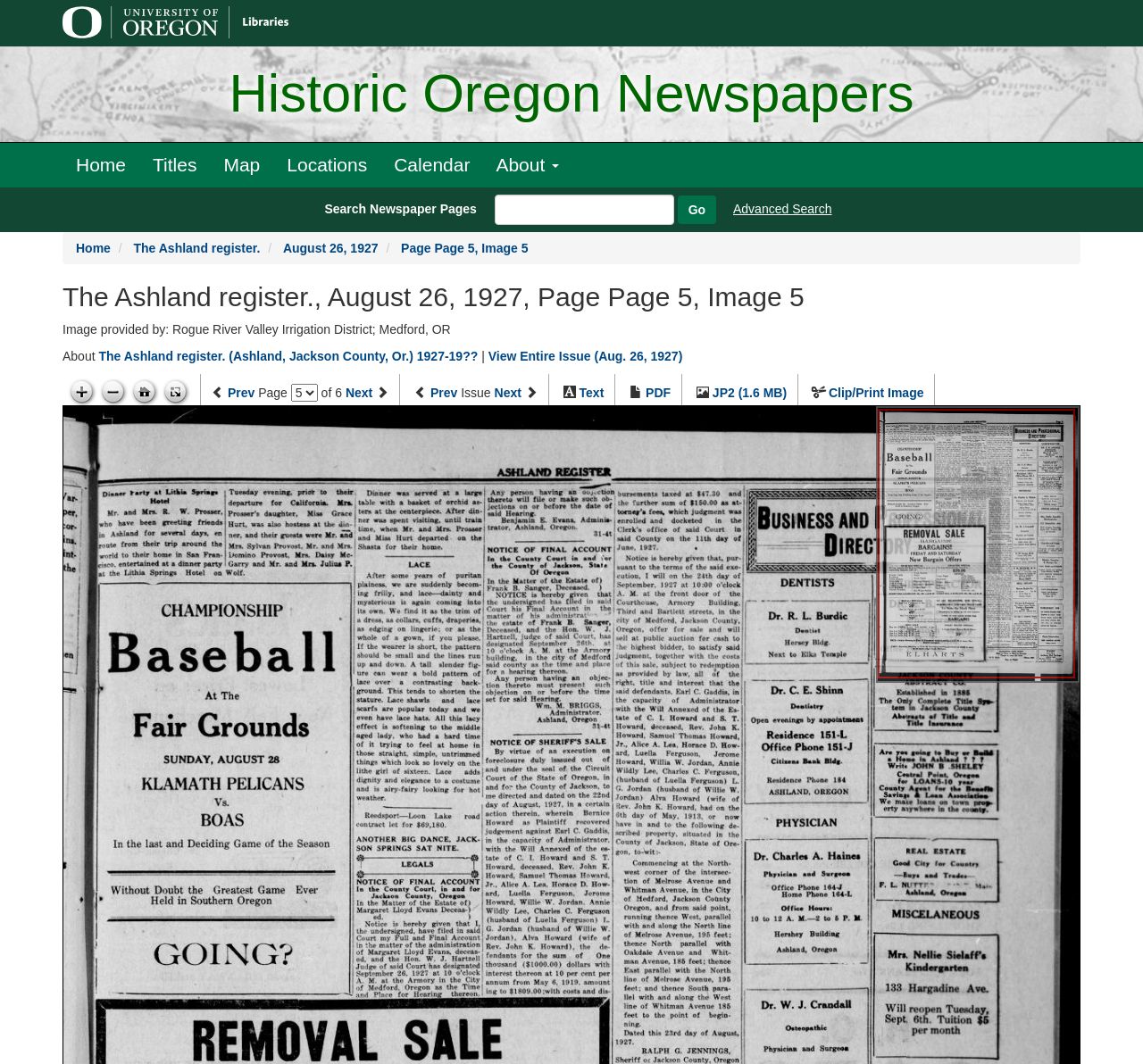Explain the webpage in detail.

This webpage is dedicated to Historic Oregon News, specifically showcasing a newspaper page from The Ashland register, dated August 26, 1927, Page 5, Image 5. 

At the top left corner, there is a link to the University of Oregon Libraries, accompanied by an image. Next to it, a heading reads "Historic Oregon Newspapers". Below these elements, a navigation menu is present, consisting of links to "Home", "Titles", "Map", "Locations", "Calendar", and a button labeled "About". 

A search bar is located in the middle of the top section, with a label "Search Newspaper Pages" and a "Go" button. An "Advanced Search" link is positioned to the right of the search bar. 

Below the search bar, a secondary navigation menu appears, containing links to "Home", the newspaper title "The Ashland register.", the date "August 26, 1927", and the page information "Page Page 5, Image 5". 

A large heading occupies the top center of the page, displaying the full title of the newspaper page. Below this heading, a text reads "Image provided by: Rogue River Valley Irrigation District; Medford, OR". 

On the left side, there are links to "The Ashland register. (Ashland, Jackson County, Or.) 1927-19??" and "View Entire Issue (Aug. 26, 1927)". 

A set of zoom controls, including "Zoom in", "Zoom out", "Go home", and "Toggle full page", are positioned at the top right corner. 

In the middle of the page, a pagination section is present, featuring links to "Previous page", "Next page", "Previous issue", and "Next issue", along with a combobox to select a page and a text indicating the current page number out of 6. 

Further down, there are links to download the newspaper page in different formats, such as "Text", "PDF", "JP2 (1.6 MB)", and "Clip/Print Image". 

The main content of the webpage is a canvas element, occupying most of the page, which displays the newspaper page image.